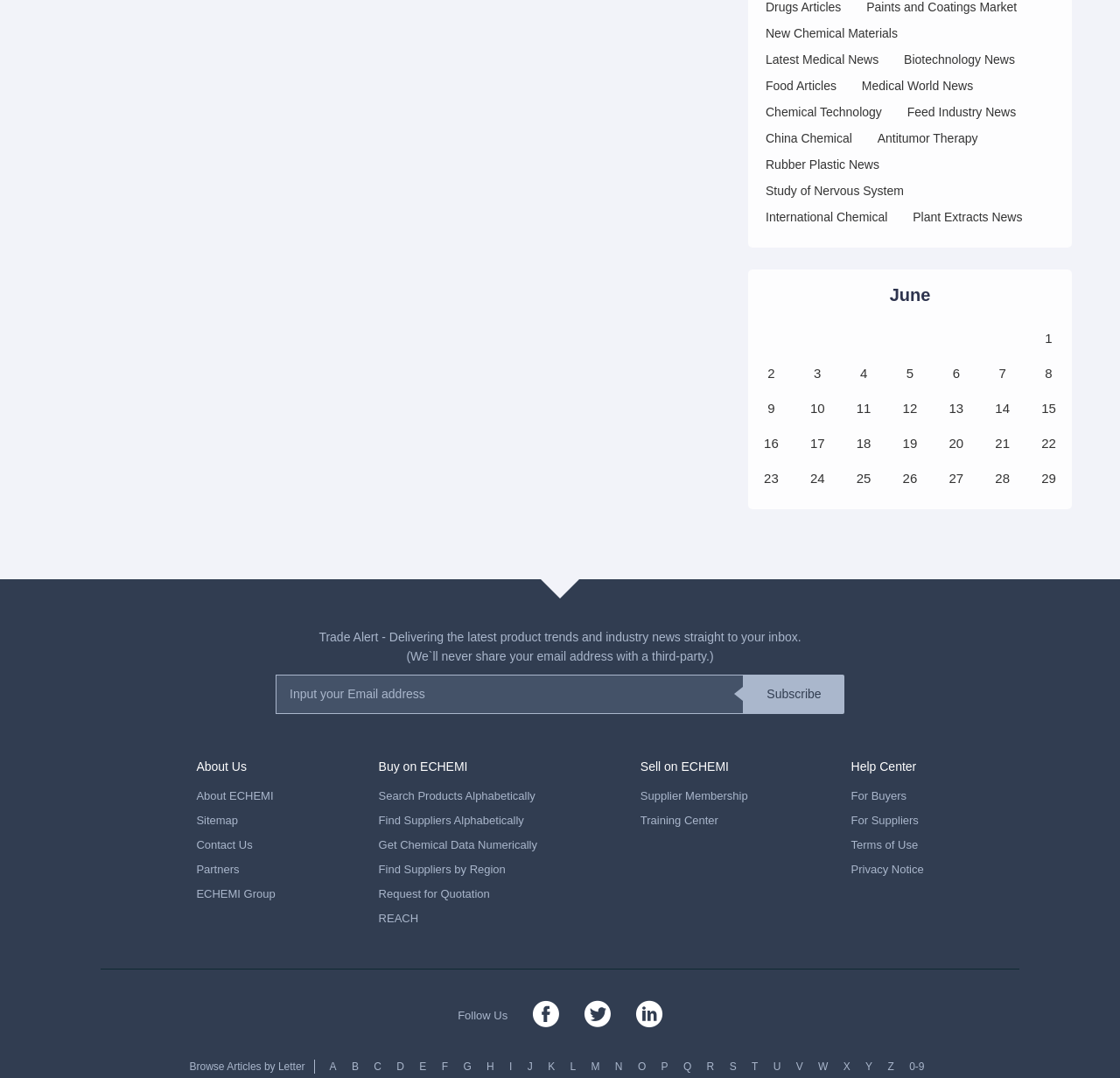Bounding box coordinates should be in the format (top-left x, top-left y, bottom-right x, bottom-right y) and all values should be floating point numbers between 0 and 1. Determine the bounding box coordinate for the UI element described as: 24 June, 2024

[0.718, 0.432, 0.742, 0.456]